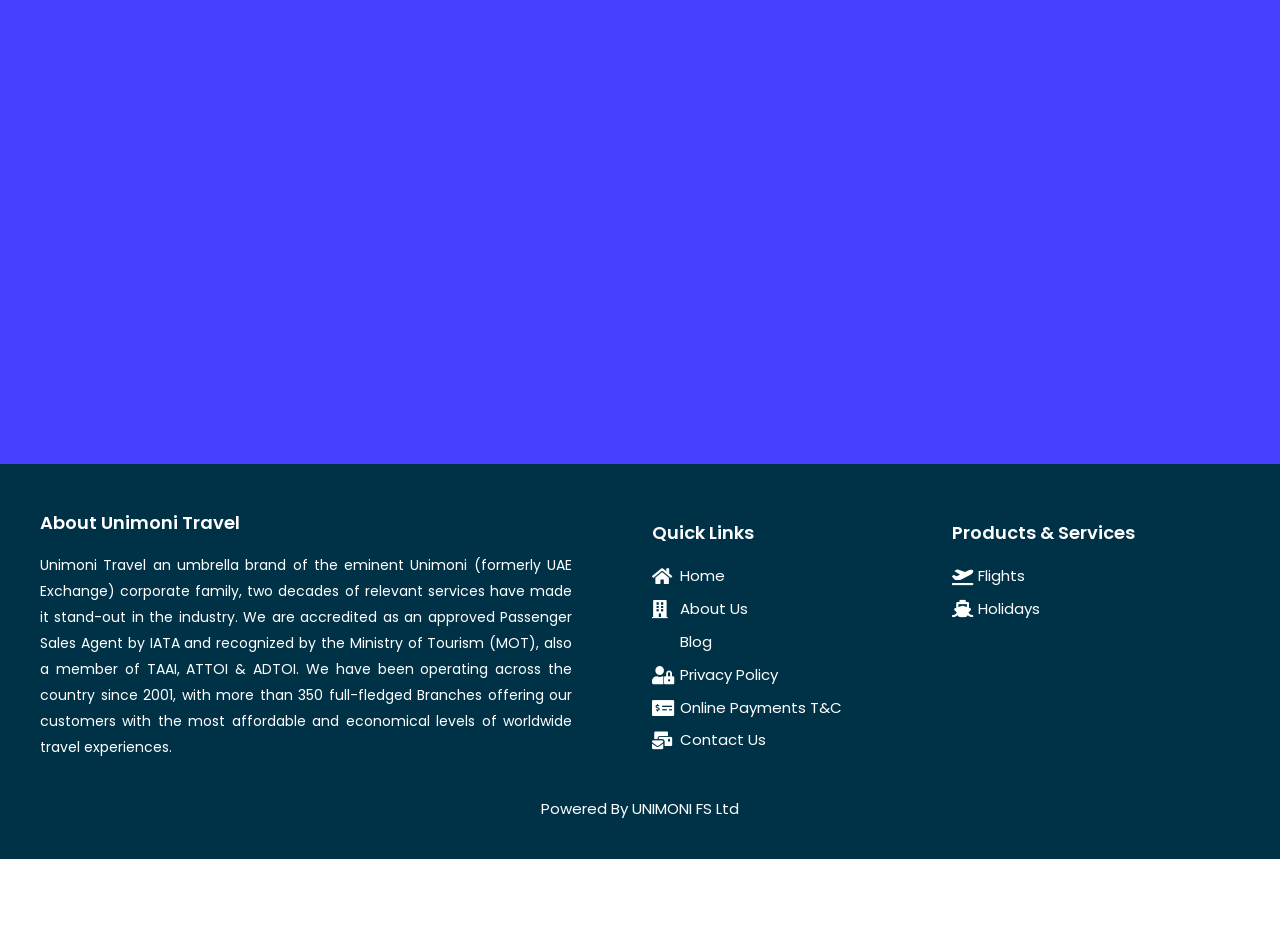What is the last link in the Quick Links section?
Look at the image and respond with a one-word or short-phrase answer.

Contact Us